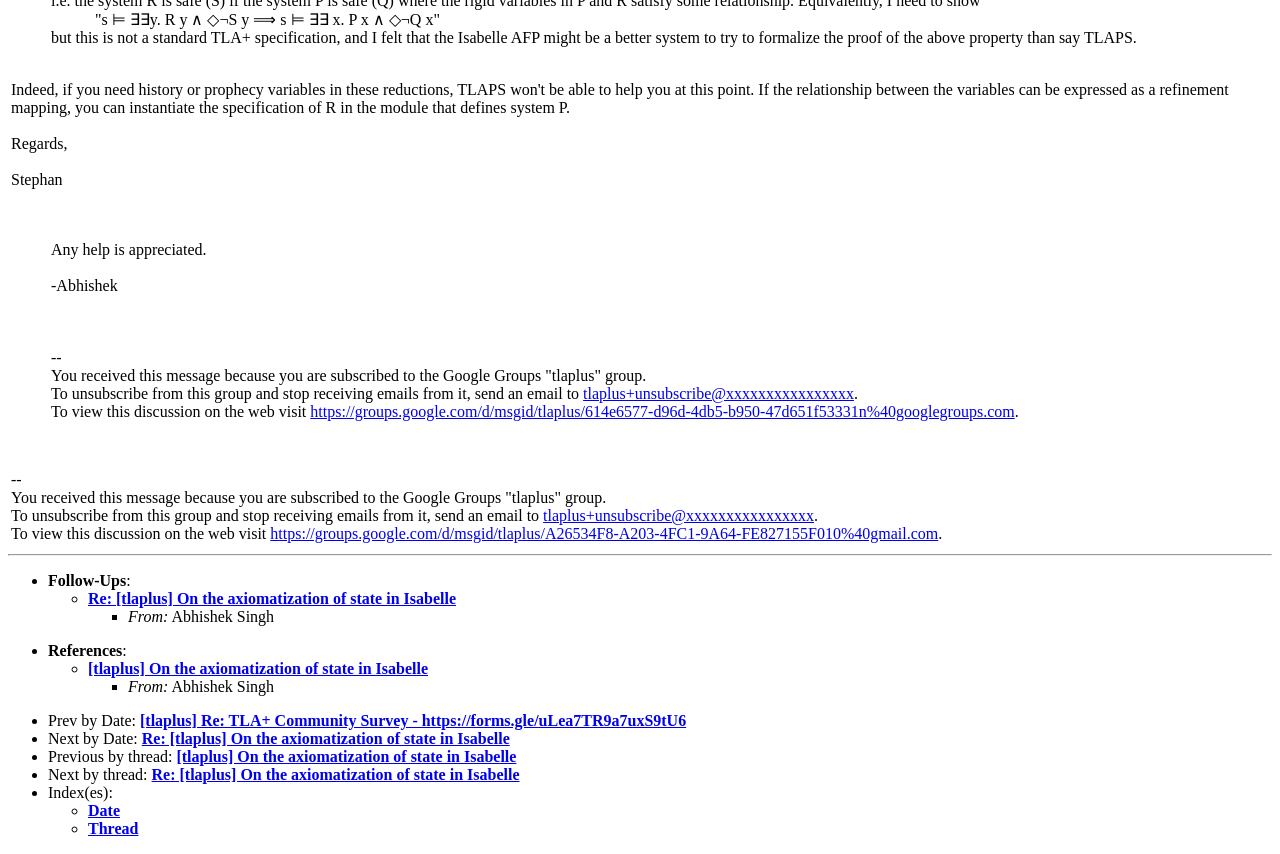Please mark the clickable region by giving the bounding box coordinates needed to complete this instruction: "Unsubscribe from the group".

[0.04, 0.451, 0.456, 0.471]